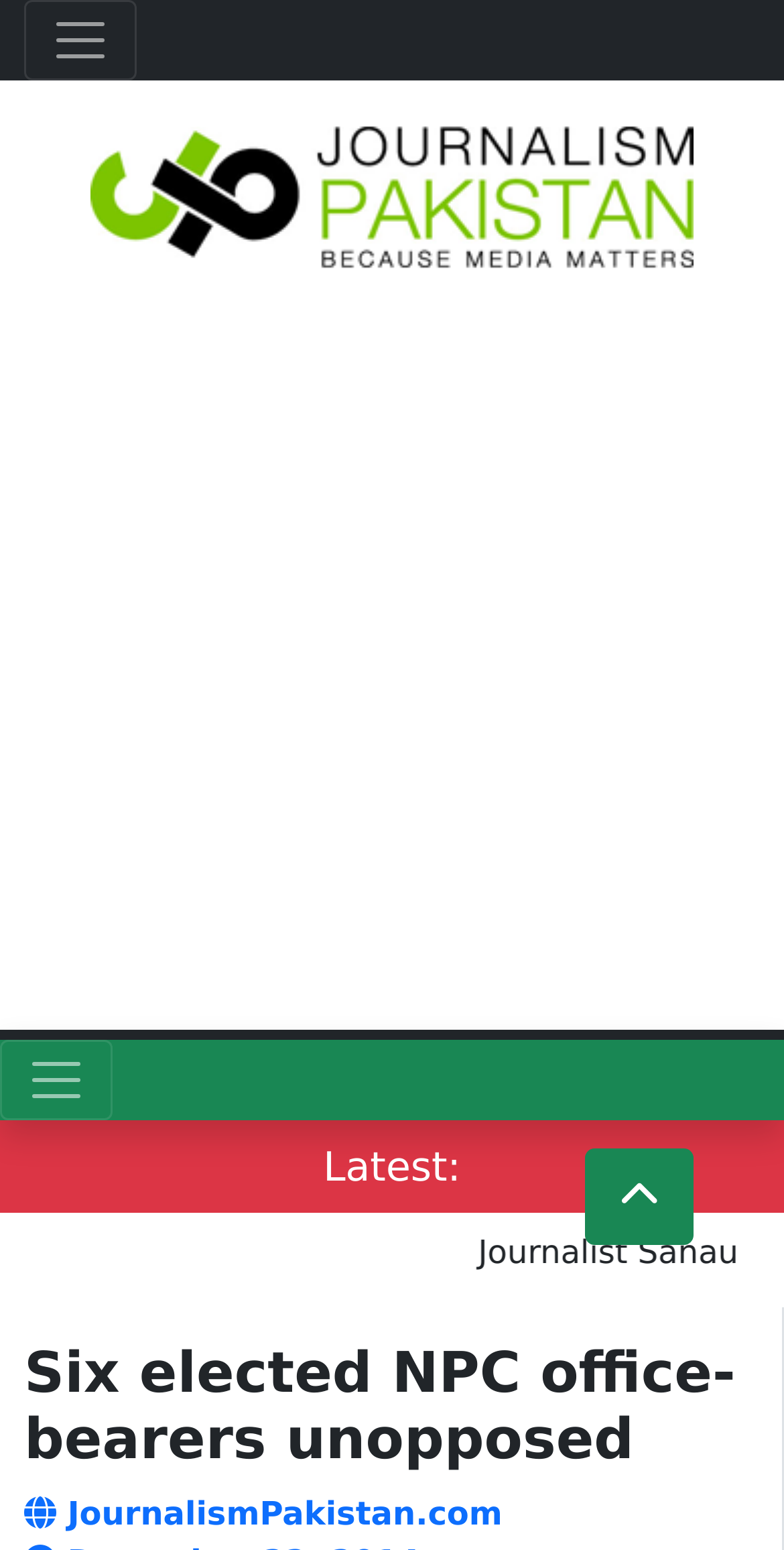Given the description of the UI element: "aria-label="Advertisement" name="aswift_1" title="Advertisement"", predict the bounding box coordinates in the form of [left, top, right, bottom], with each value being a float between 0 and 1.

[0.0, 0.202, 1.0, 0.624]